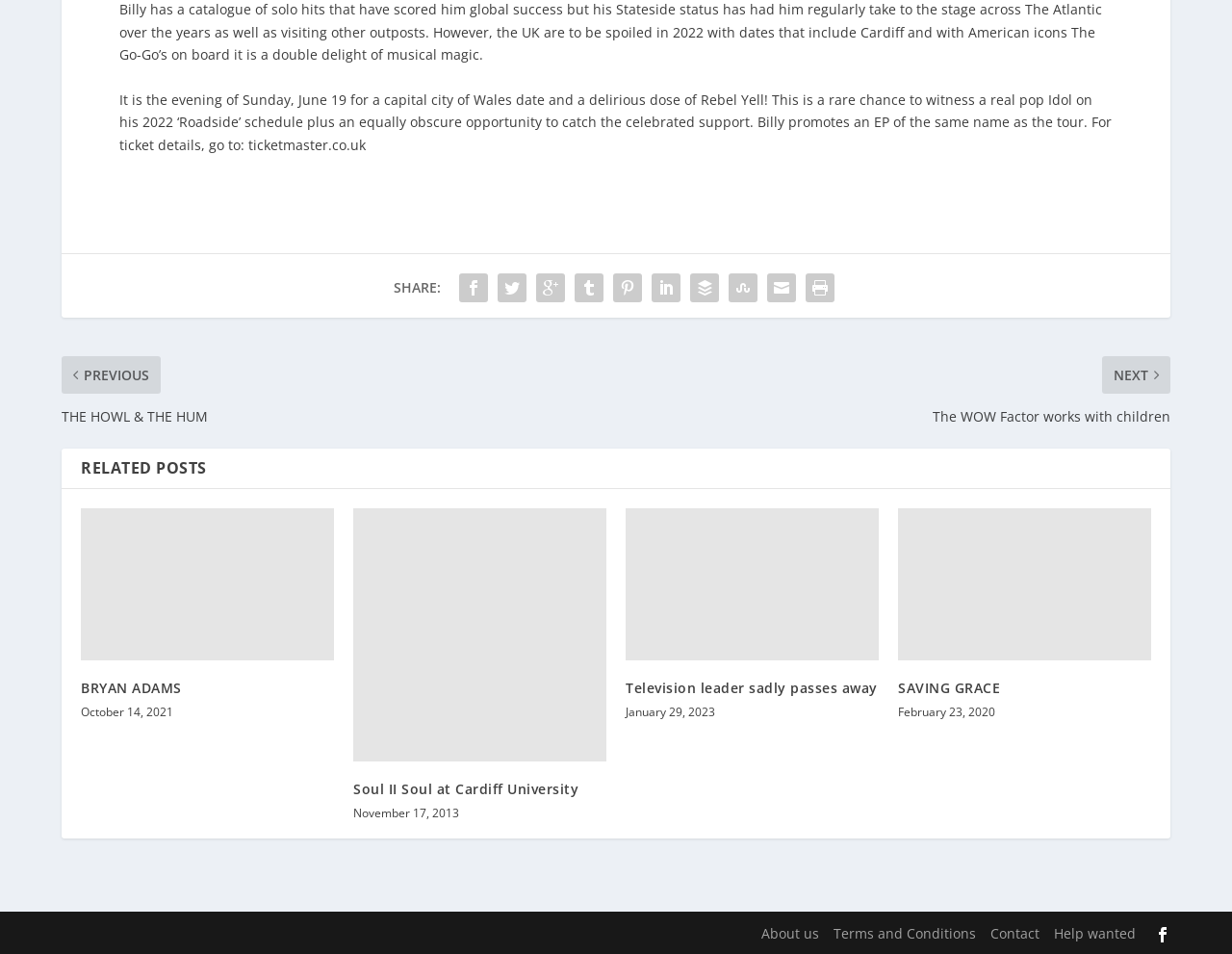Carefully examine the image and provide an in-depth answer to the question: What is the category of the posts listed below the main text?

The heading 'RELATED POSTS' is listed below the main text, and it categorizes the posts that follow, including 'BRYAN ADAMS', 'Soul II Soul at Cardiff University', and others.